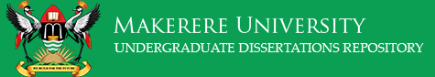What does the crane symbolize in the coat of arms?
Please answer the question as detailed as possible.

The two cranes in the coat of arms represent vigilance and wealth, which are important values or principles that the university upholds or strives for.